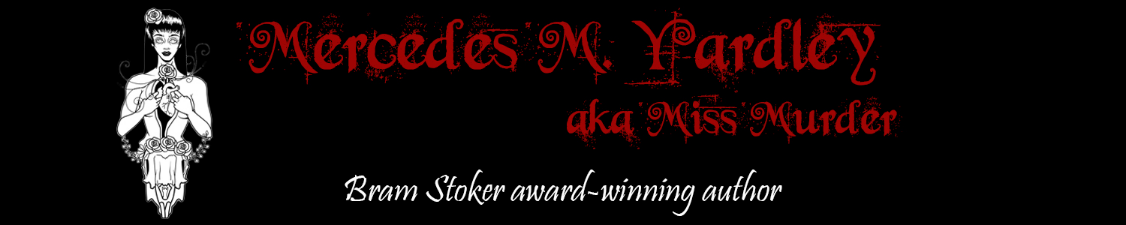What is Mercedes M. Yardley's alternate title?
Examine the screenshot and reply with a single word or phrase.

Miss Murder